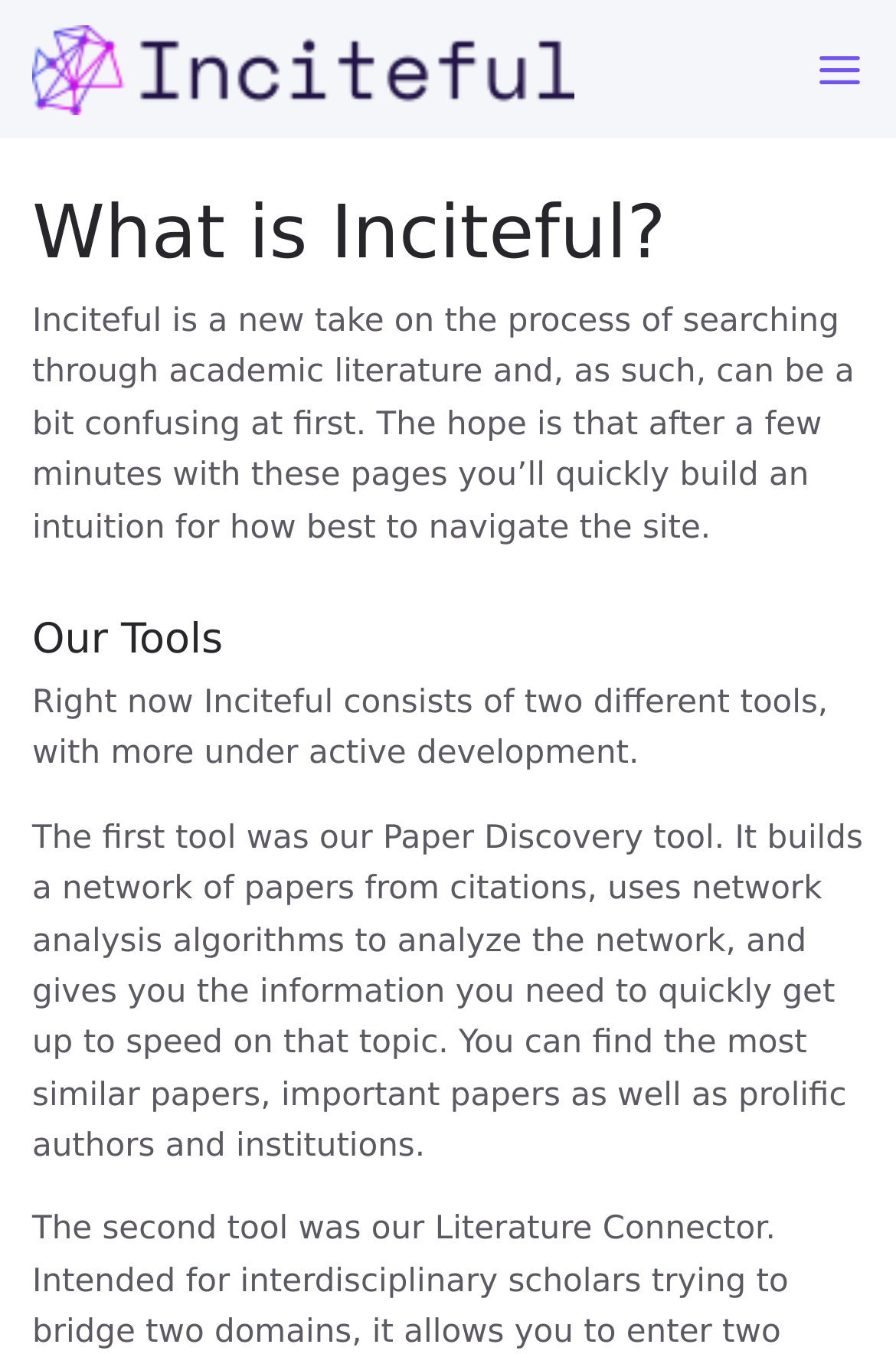Please provide a comprehensive response to the question based on the details in the image: What is the purpose of the Paper Discovery tool?

According to the webpage, the Paper Discovery tool 'builds a network of papers from citations, uses network analysis algorithms to analyze the network, and gives you the information you need to quickly get up to speed on that topic.' This suggests that the tool is designed to help users analyze and understand networks of papers and their relationships.